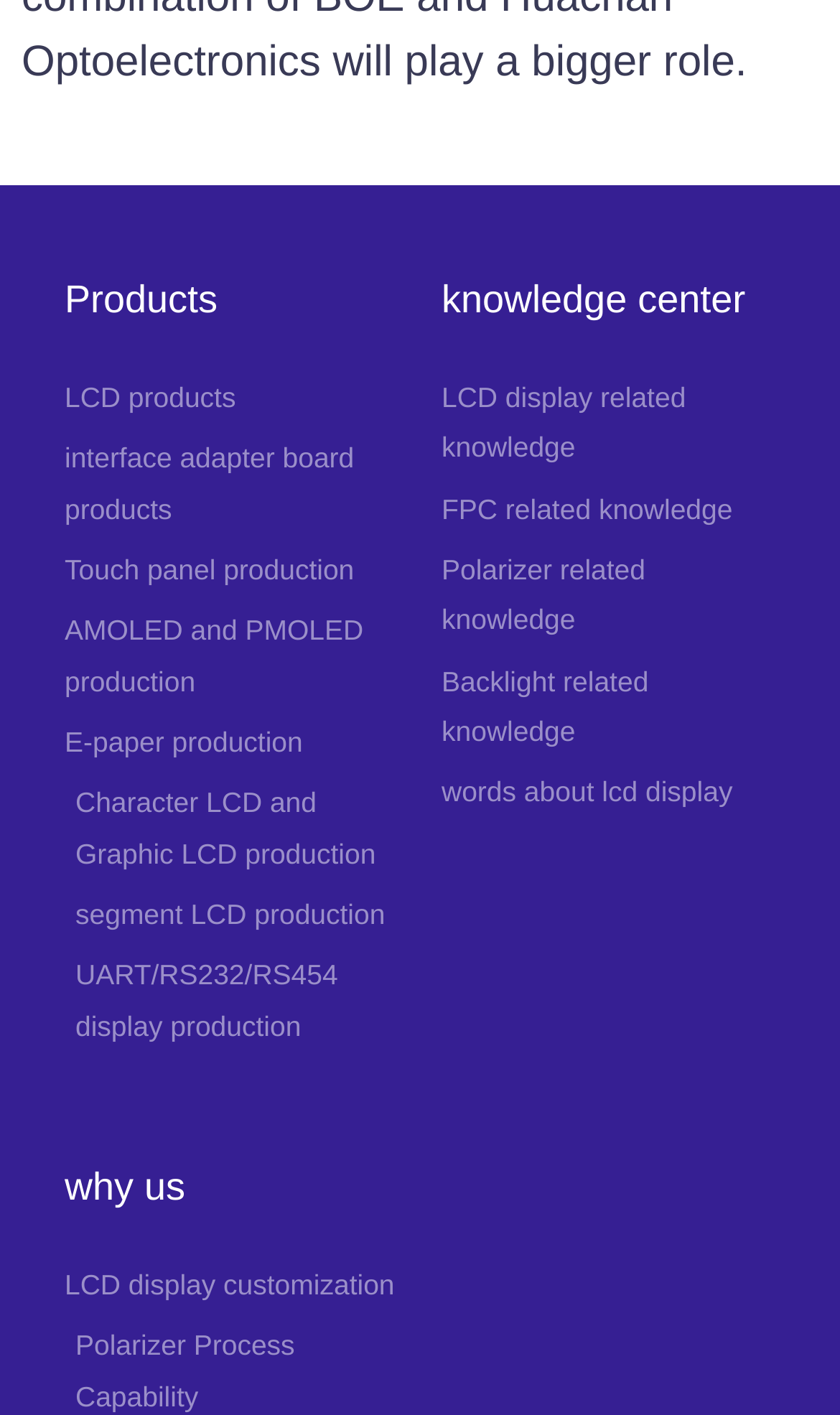Determine the bounding box coordinates of the region that needs to be clicked to achieve the task: "Discover why customize LCD display".

[0.077, 0.89, 0.474, 0.926]